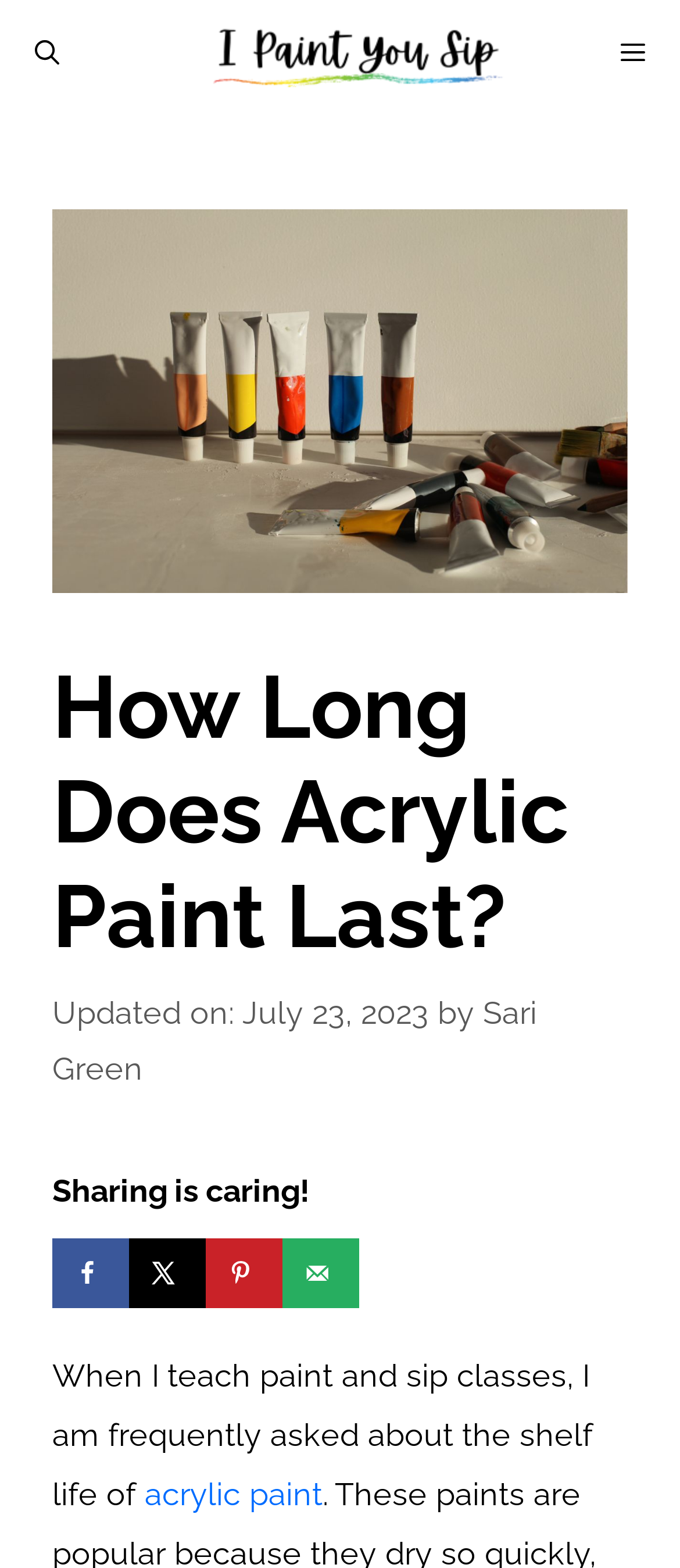Please indicate the bounding box coordinates for the clickable area to complete the following task: "Open search". The coordinates should be specified as four float numbers between 0 and 1, i.e., [left, top, right, bottom].

[0.0, 0.0, 0.138, 0.067]